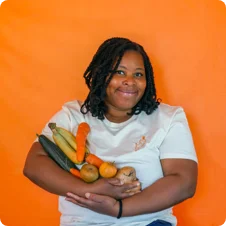Create a detailed narrative that captures the essence of the image.

In this vibrant image, a woman with shoulder-length, curly hair smiles warmly while holding a colorful assortment of fresh vegetables and fruits against a lively orange backdrop. She wears a light-colored shirt adorned with a logo, radiating positivity and enthusiasm. The arrangement of produce, including carrots and other assorted vegetables, suggests a celebration of healthy eating and sustainability, while her joyful expression conveys a sense of pride in her work. This image encapsulates a joyful connection to food, promoting wellness and the importance of fresh produce in everyday life.